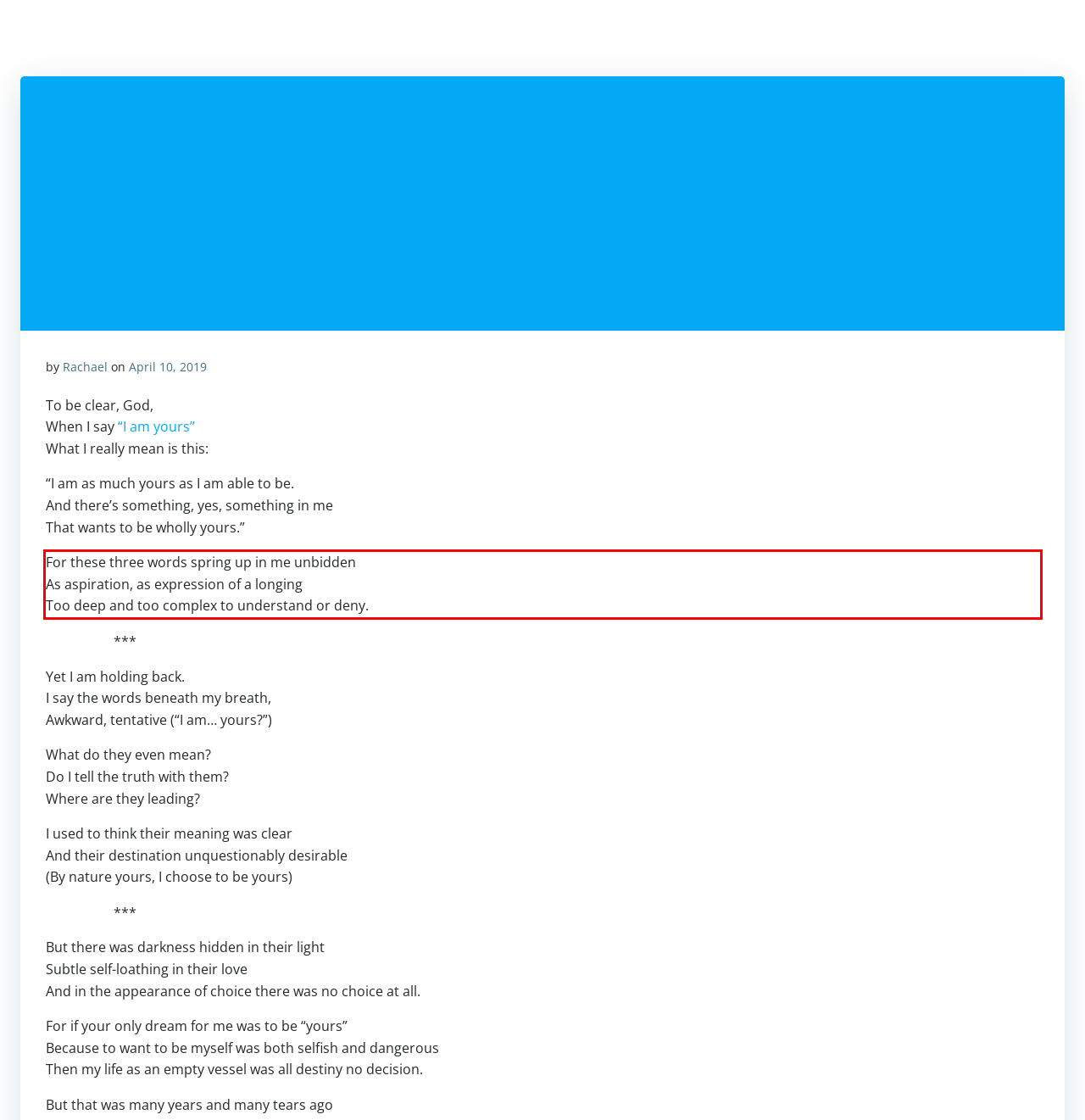Examine the webpage screenshot, find the red bounding box, and extract the text content within this marked area.

For these three words spring up in me unbidden As aspiration, as expression of a longing Too deep and too complex to understand or deny.